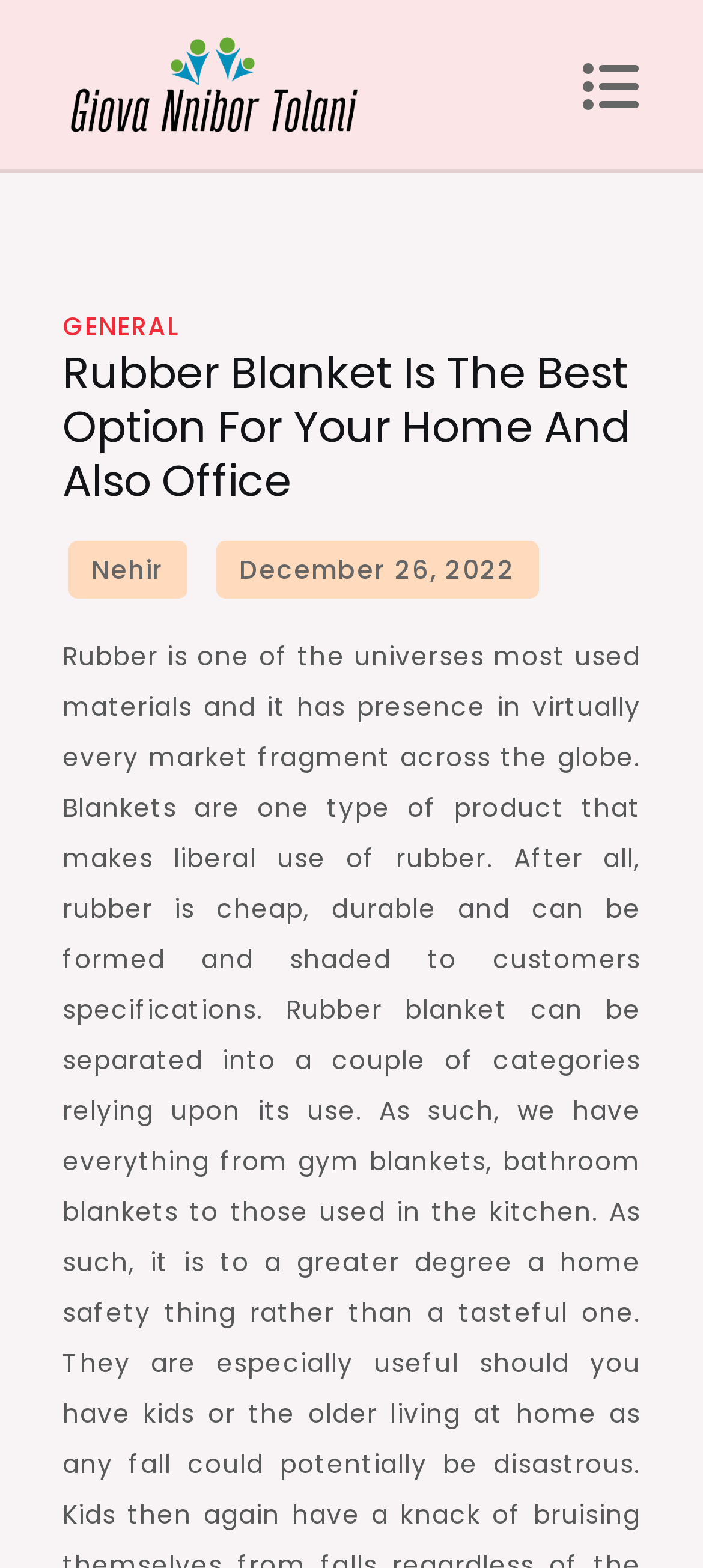What is the text on the top-left link?
Use the image to answer the question with a single word or phrase.

General Information